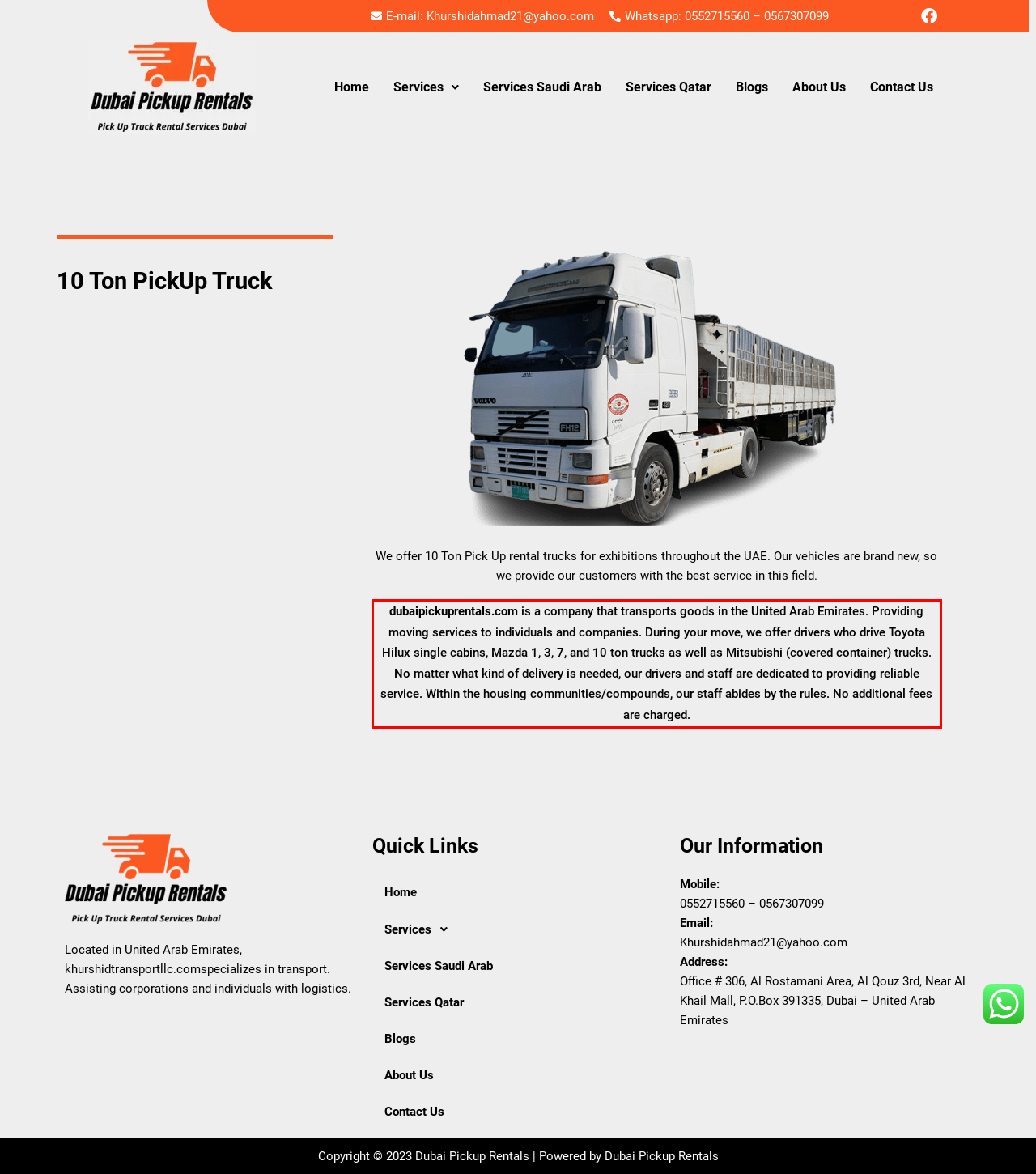Review the webpage screenshot provided, and perform OCR to extract the text from the red bounding box.

dubaipickuprentals.com is a company that transports goods in the United Arab Emirates. Providing moving services to individuals and companies. During your move, we offer drivers who drive Toyota Hilux single cabins, Mazda 1, 3, 7, and 10 ton trucks as well as Mitsubishi (covered container) trucks. No matter what kind of delivery is needed, our drivers and staff are dedicated to providing reliable service. Within the housing communities/compounds, our staff abides by the rules. No additional fees are charged.